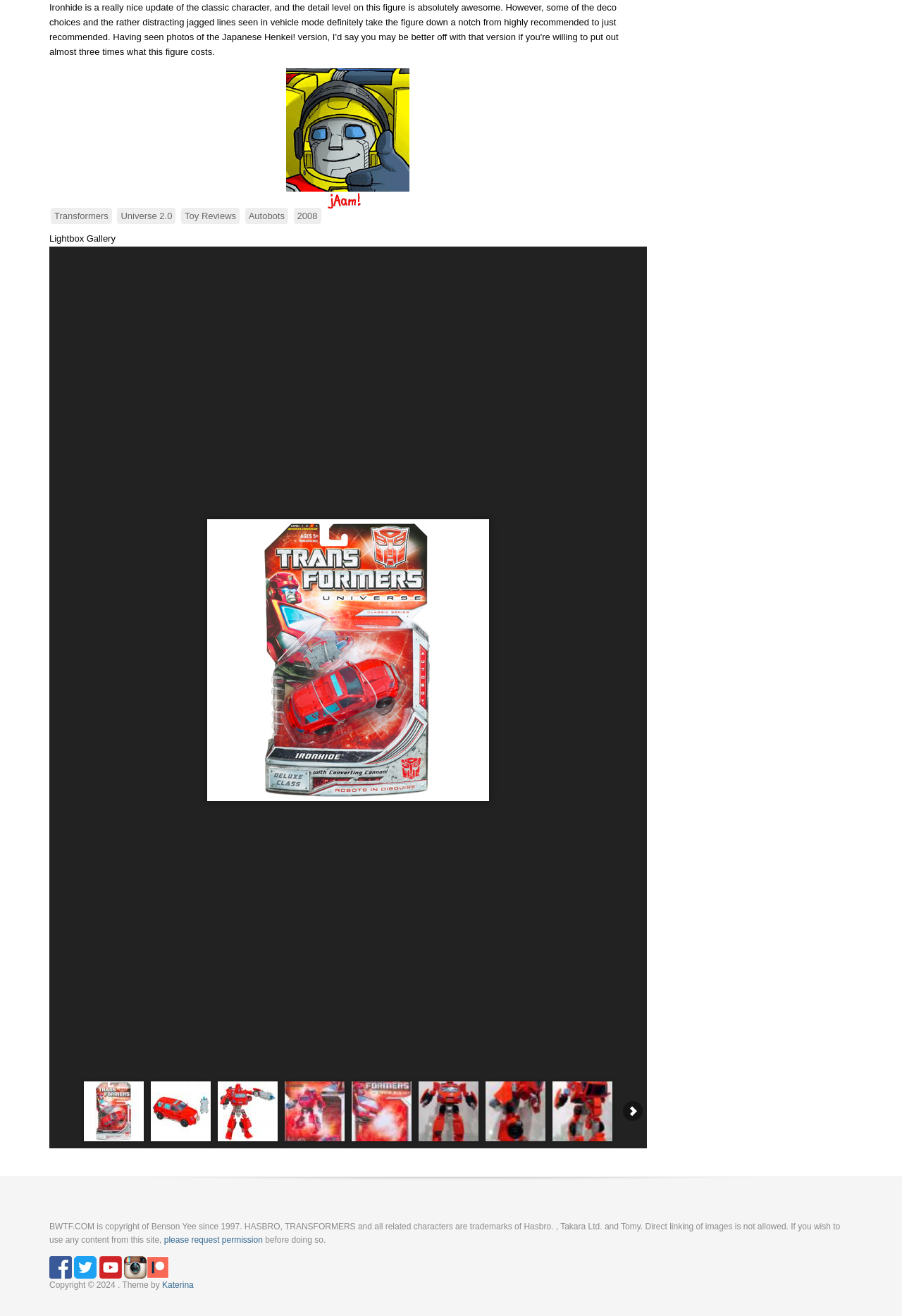Using floating point numbers between 0 and 1, provide the bounding box coordinates in the format (top-left x, top-left y, bottom-right x, bottom-right y). Locate the UI element described here: more...1 / 212 / 21

[0.055, 0.187, 0.717, 0.873]